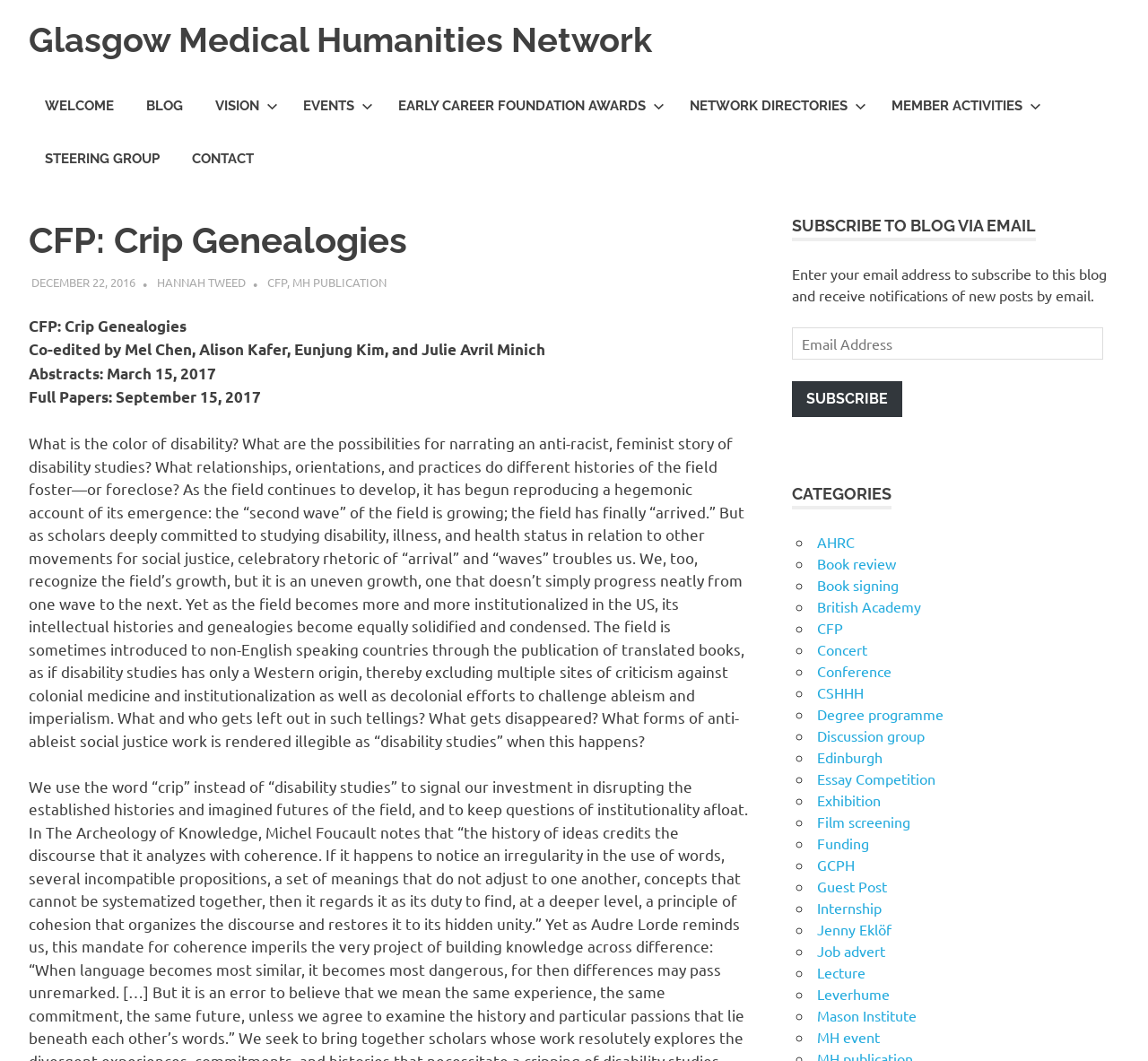Please identify the bounding box coordinates of where to click in order to follow the instruction: "Enter email address in the input field".

[0.69, 0.309, 0.961, 0.339]